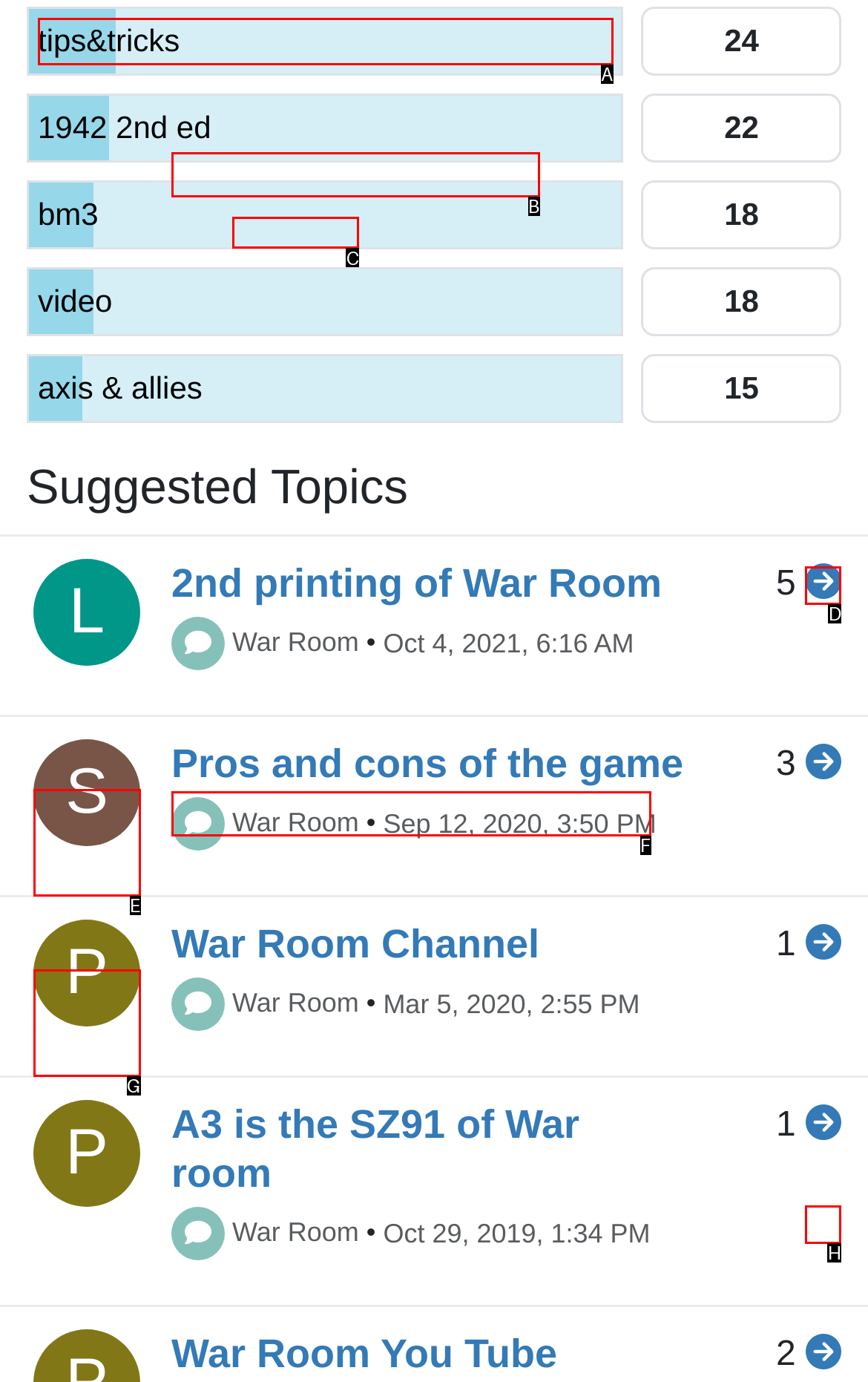Identify the appropriate choice to fulfill this task: Click on the 'tips&tricks' link
Respond with the letter corresponding to the correct option.

A